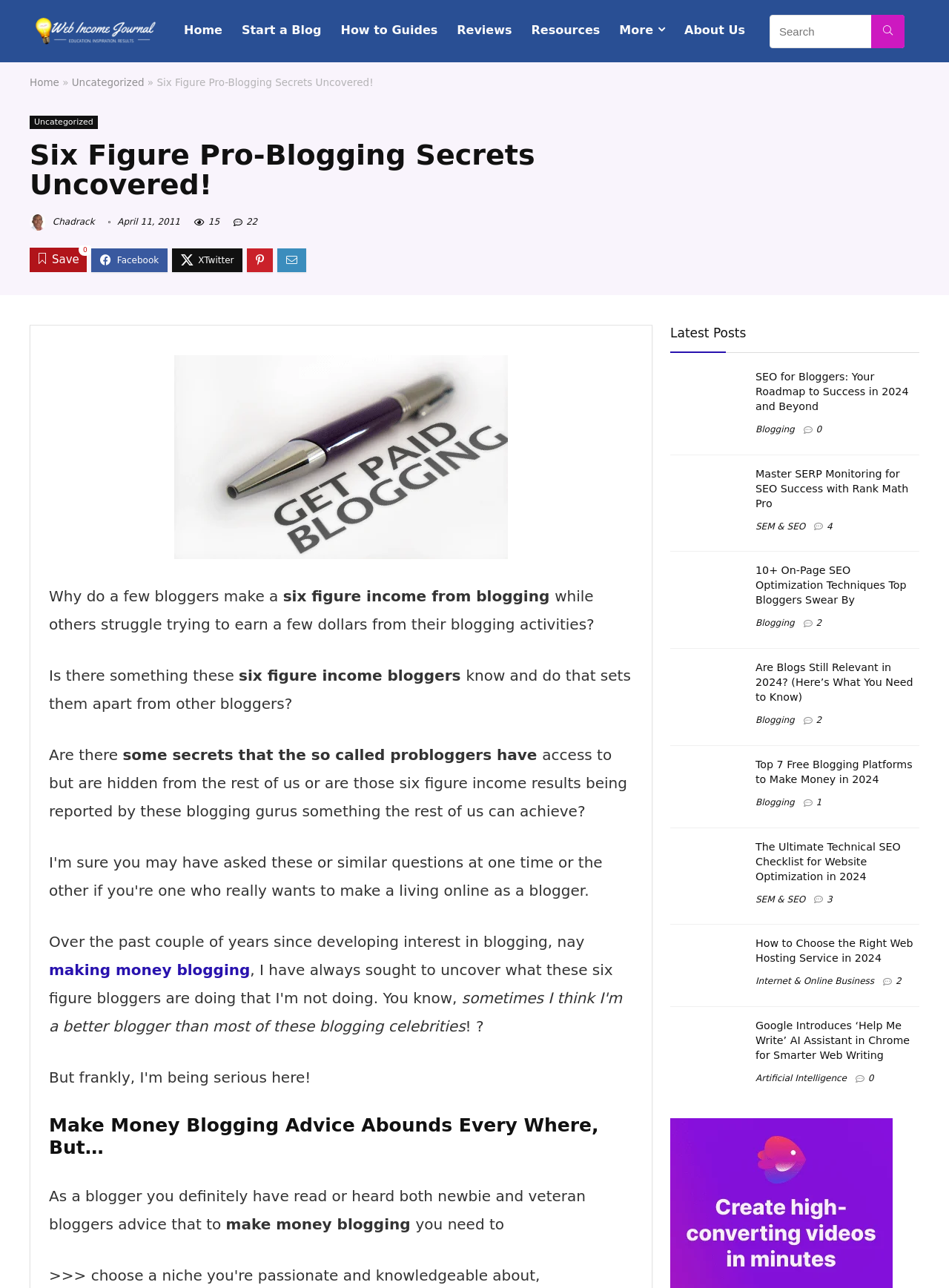Identify the bounding box coordinates of the clickable region to carry out the given instruction: "Go to the home page".

[0.184, 0.013, 0.244, 0.035]